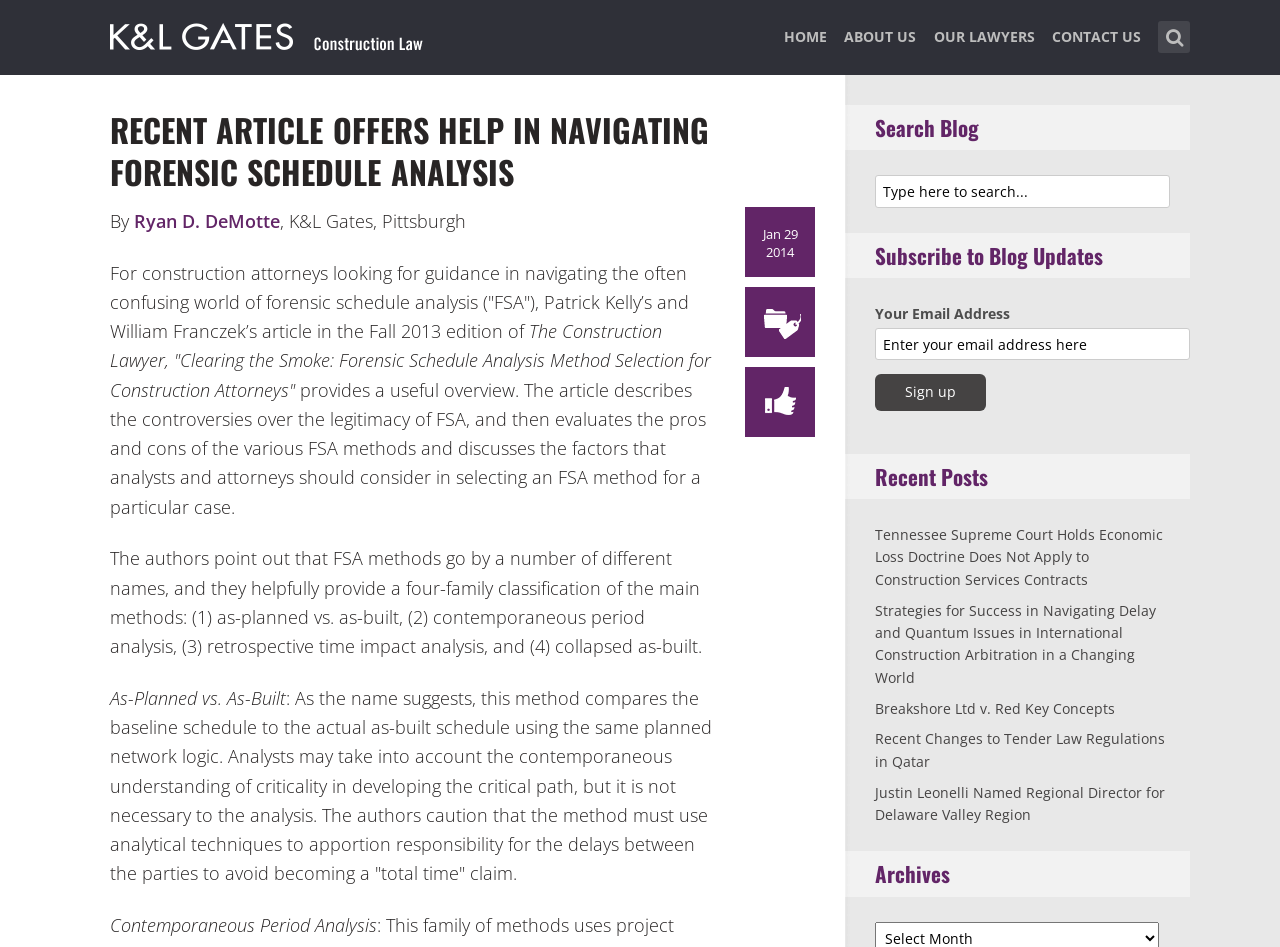Please find the bounding box for the following UI element description. Provide the coordinates in (top-left x, top-left y, bottom-right x, bottom-right y) format, with values between 0 and 1: Ryan D. DeMotte

[0.105, 0.221, 0.219, 0.246]